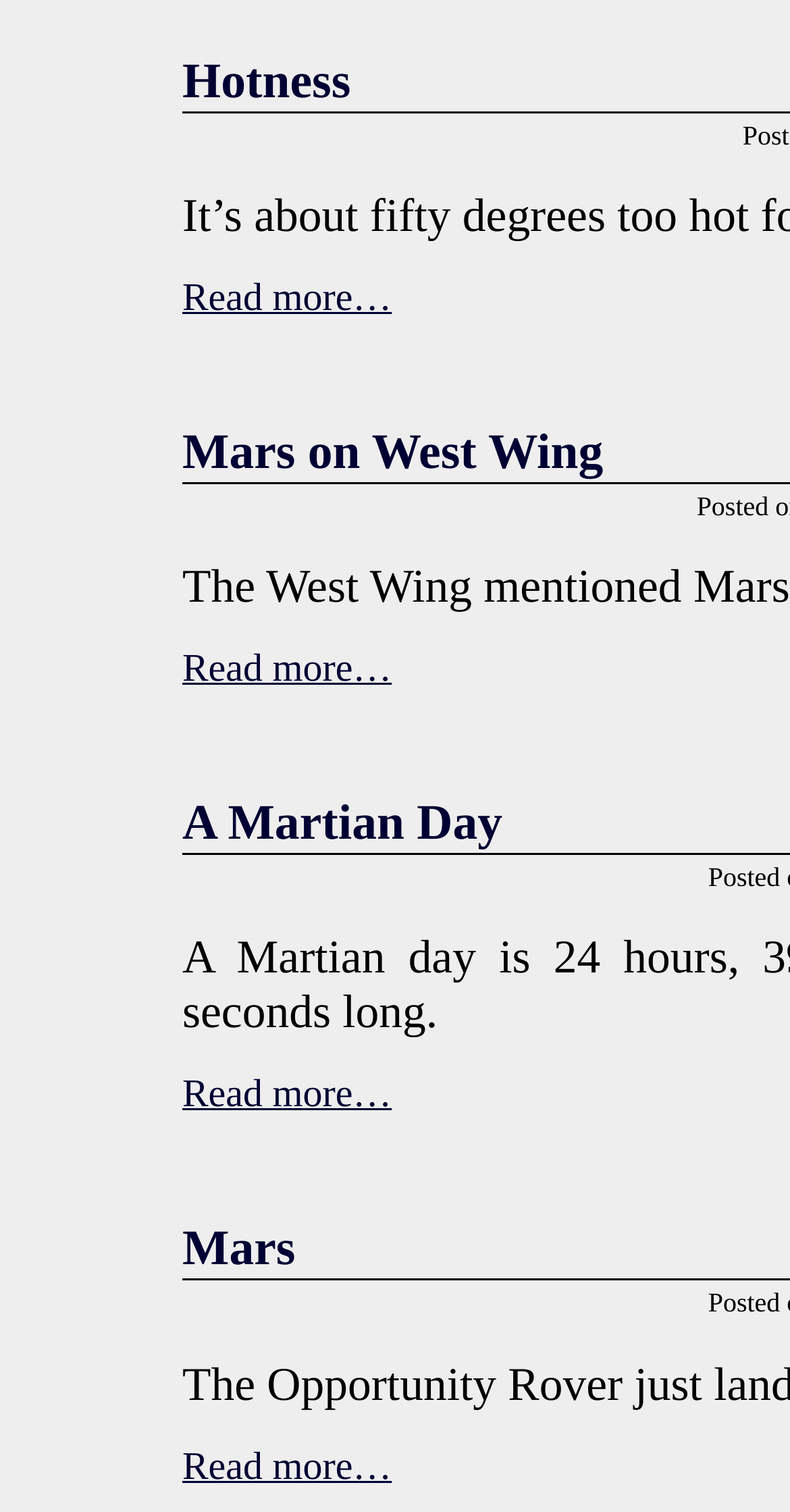For the element described, predict the bounding box coordinates as (top-left x, top-left y, bottom-right x, bottom-right y). All values should be between 0 and 1. Element description: Read more…

[0.231, 0.711, 0.496, 0.739]